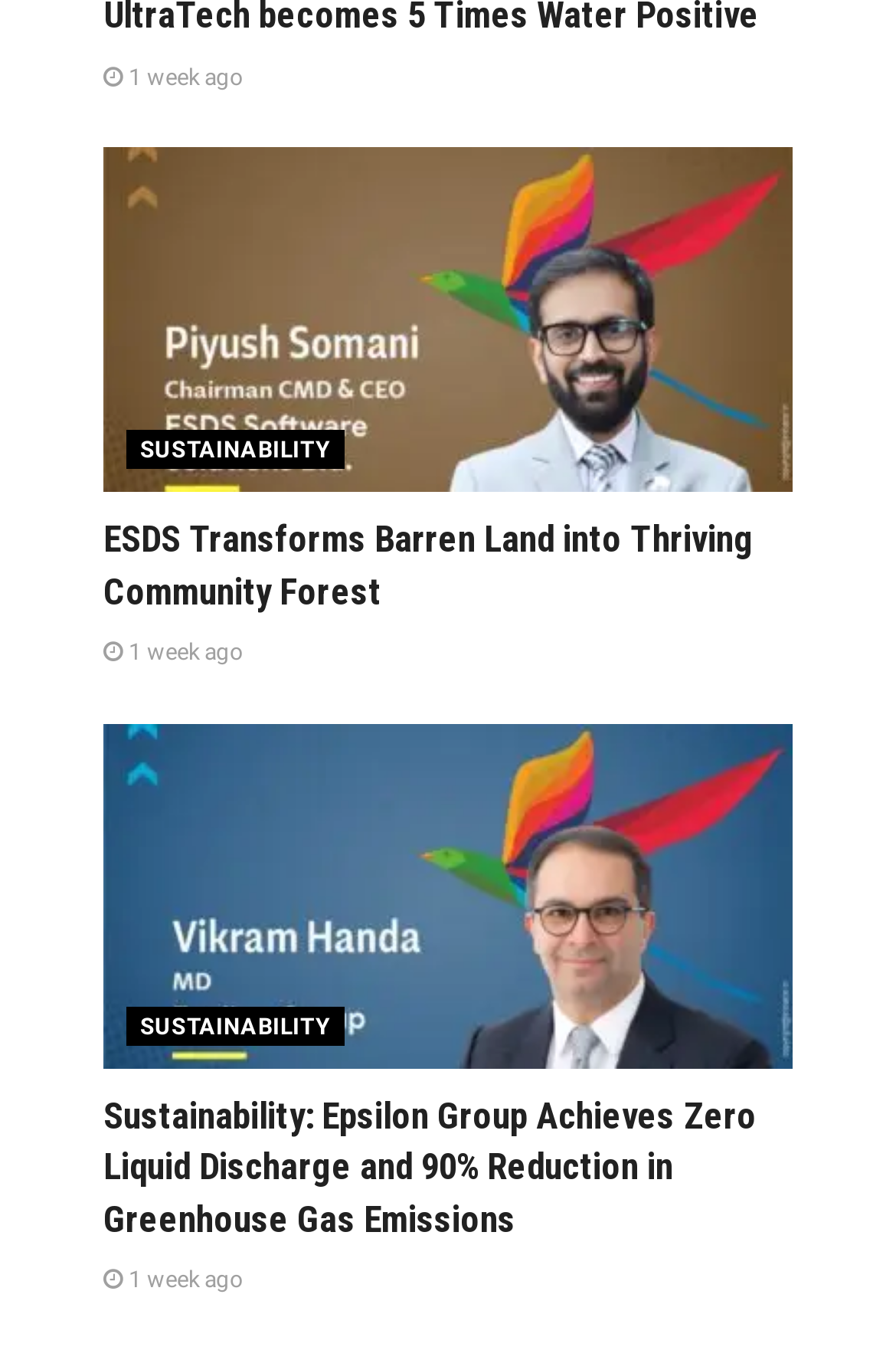How long ago was the first article posted?
Examine the image closely and answer the question with as much detail as possible.

The link ' 1 week ago' is below the first article's heading, indicating that the article was posted 1 week ago.